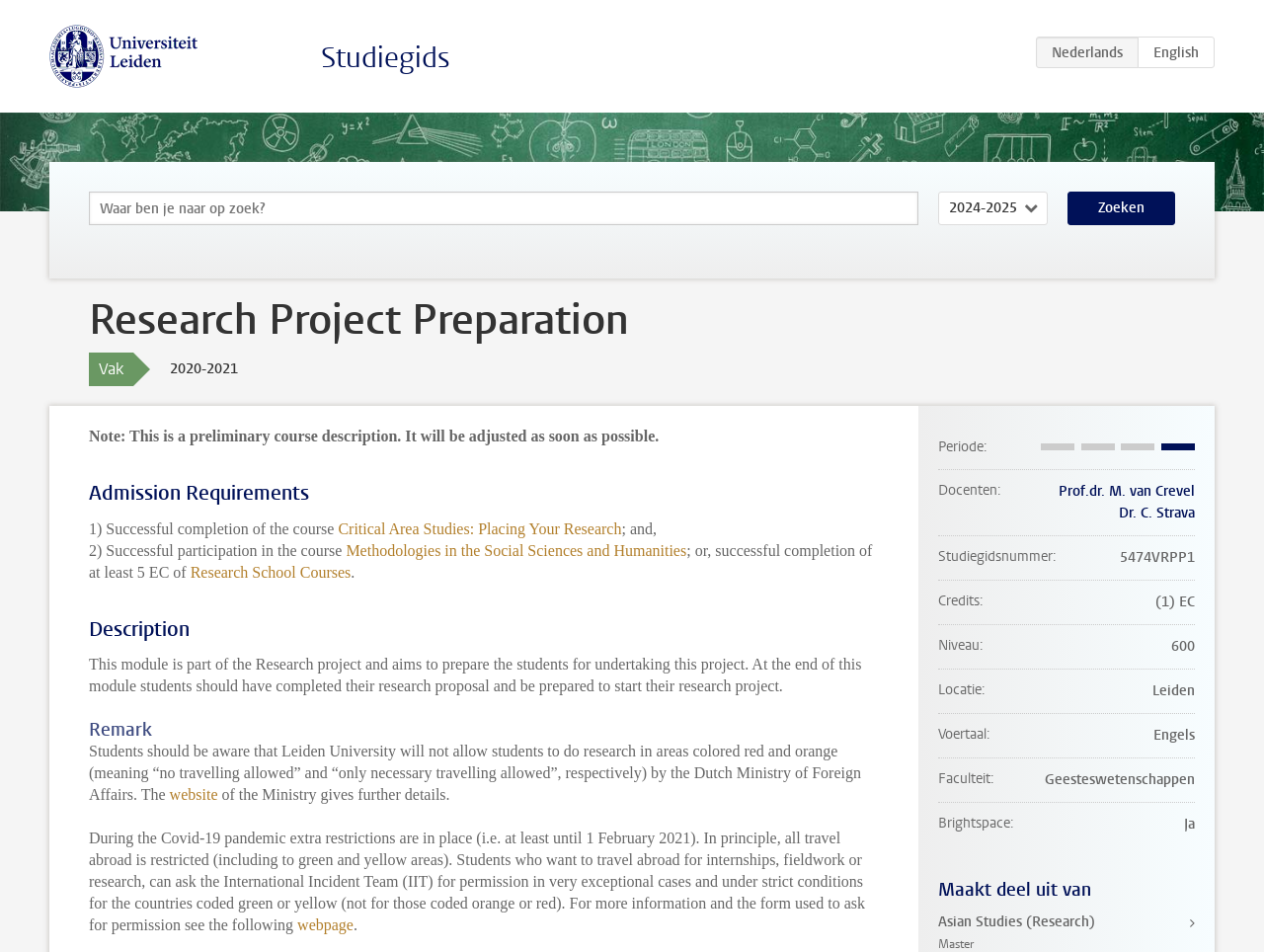Identify the bounding box of the UI element described as follows: "Chat1". Provide the coordinates as four float numbers in the range of 0 to 1 [left, top, right, bottom].

None